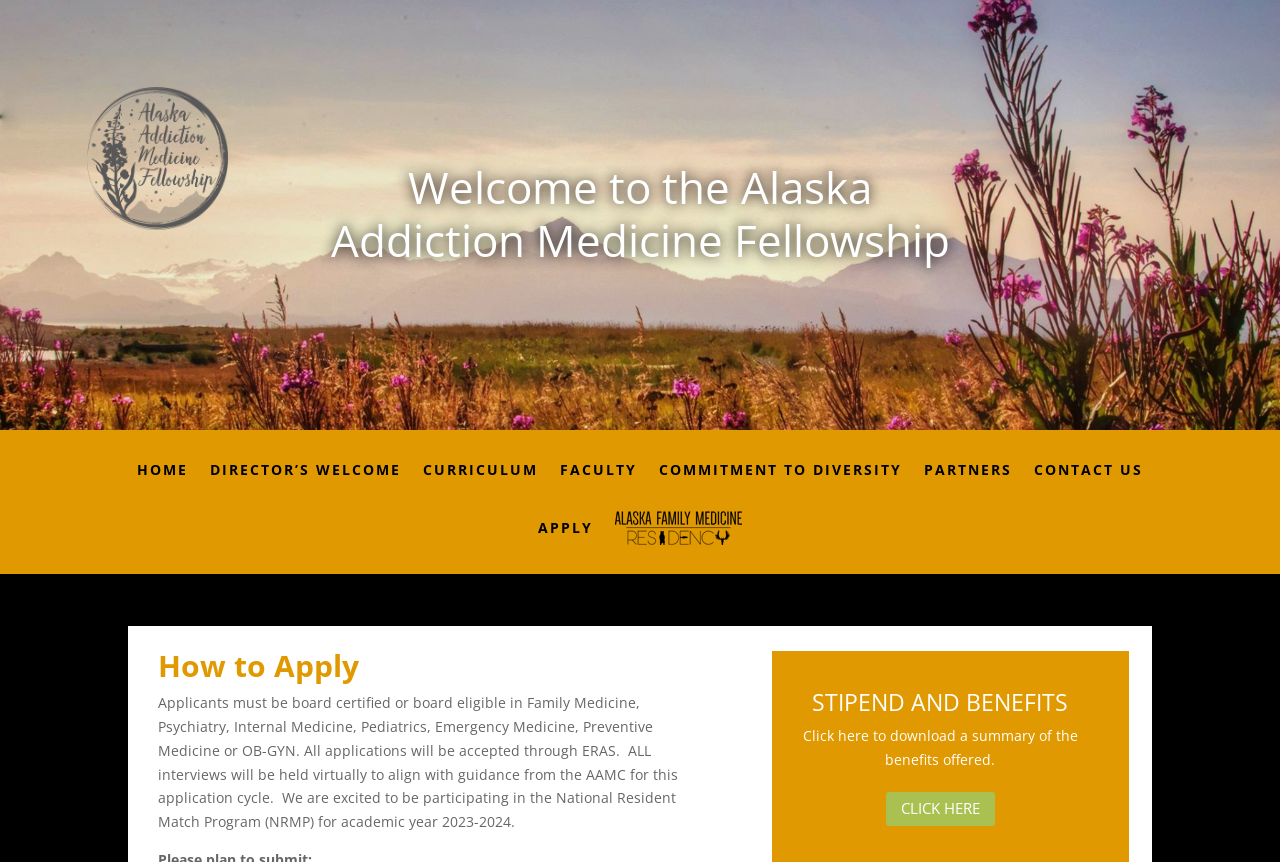Determine the main text heading of the webpage and provide its content.

How to Apply